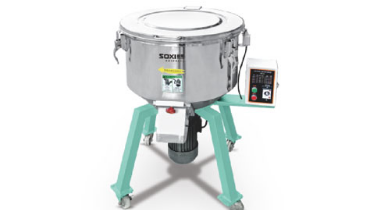What is the color of the mixer's legs?
Look at the image and provide a short answer using one word or a phrase.

Teal